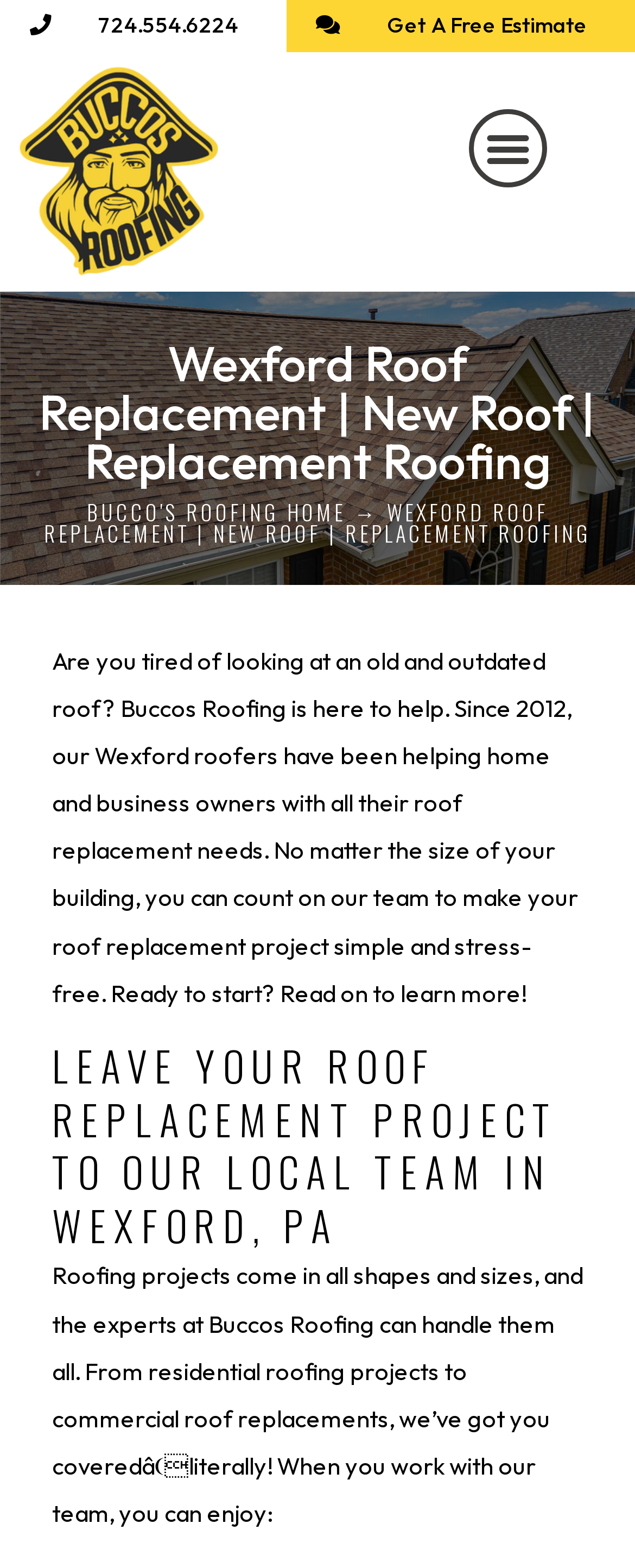Refer to the image and answer the question with as much detail as possible: What type of projects do Buccos Roofing handle?

I found this information by reading the text on the webpage, which mentions that Buccos Roofing can handle 'residential roofing projects to commercial roof replacements'. This suggests that they handle both types of projects.